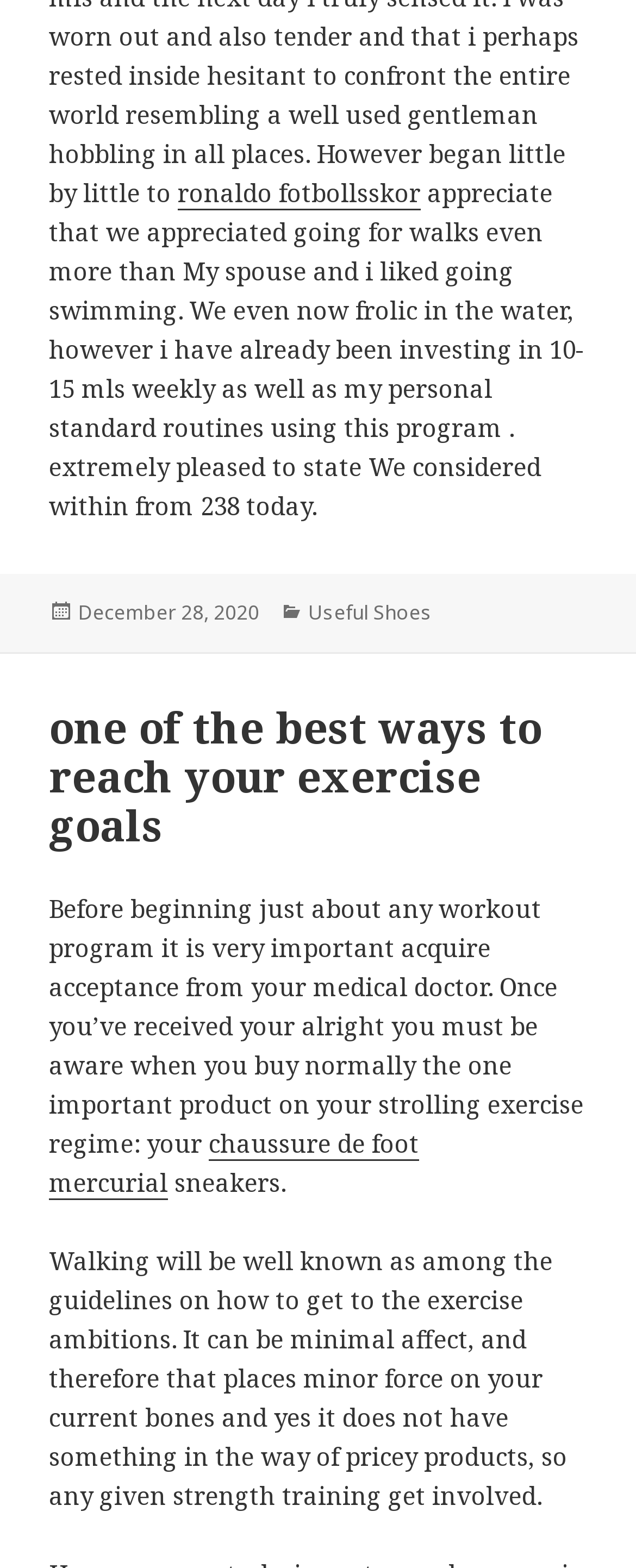Examine the screenshot and answer the question in as much detail as possible: What is the author's opinion about walking?

The author seems to have a positive opinion about walking as a form of exercise, mentioning that it's 'minimal impact' and 'does not require expensive equipment', and also stating that it's 'one of the best ways to reach your exercise goals'.